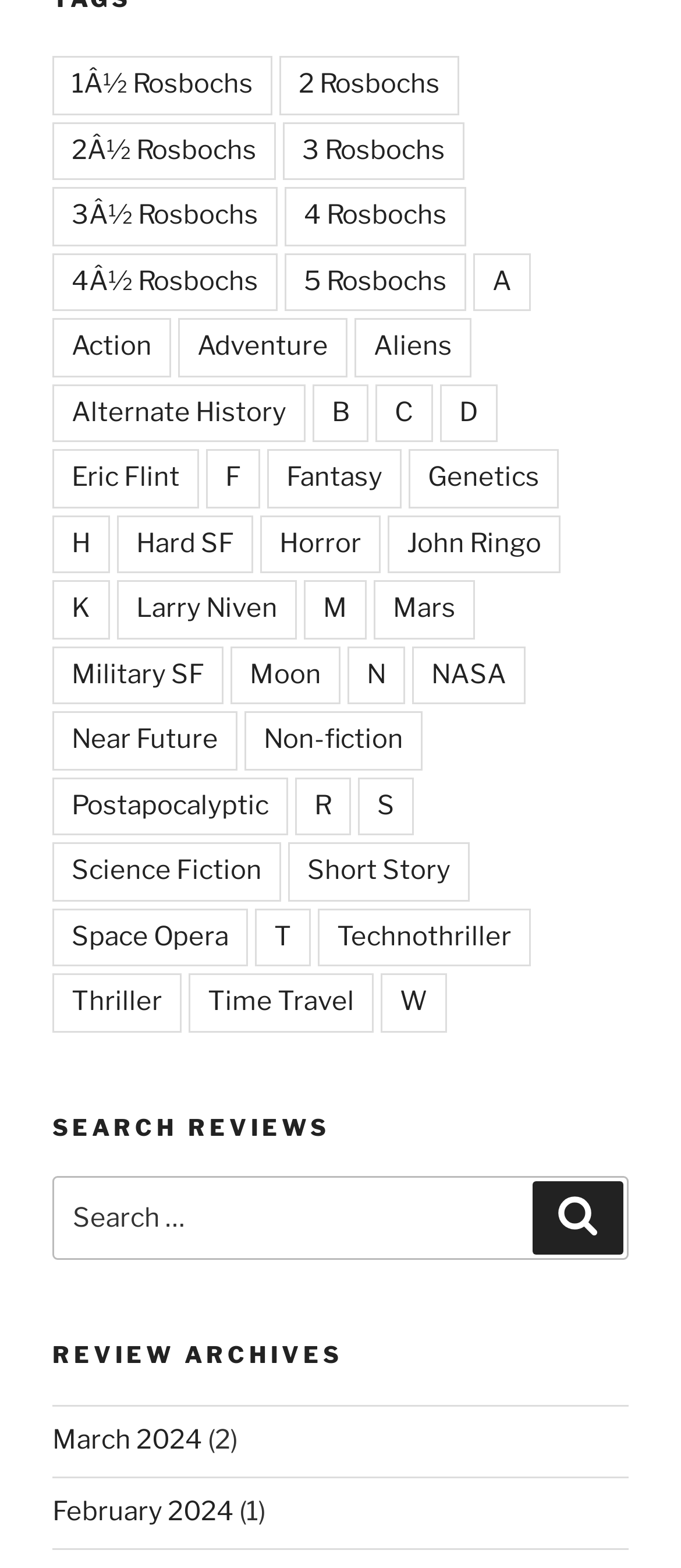Locate the bounding box coordinates of the clickable area to execute the instruction: "Search for Eric Flint". Provide the coordinates as four float numbers between 0 and 1, represented as [left, top, right, bottom].

[0.077, 0.286, 0.292, 0.324]